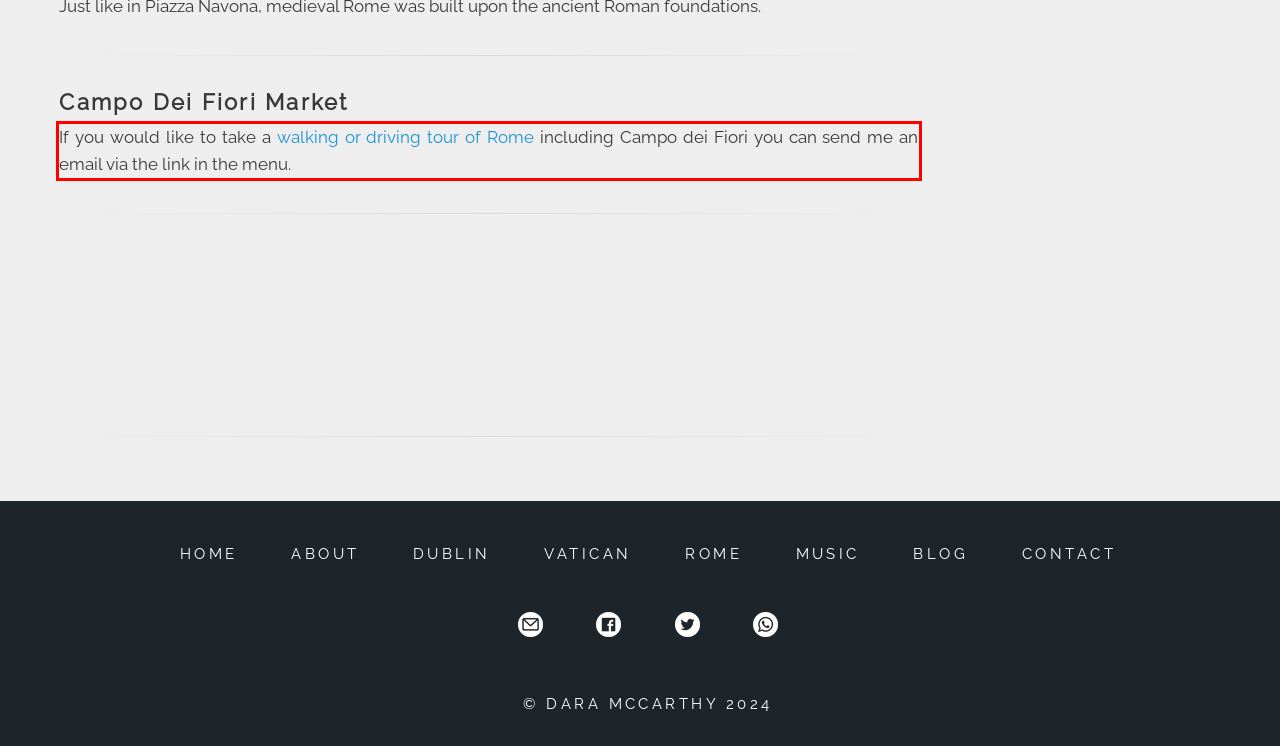Perform OCR on the text inside the red-bordered box in the provided screenshot and output the content.

If you would like to take a walking or driving tour of Rome including Campo dei Fiori you can send me an email via the link in the menu.